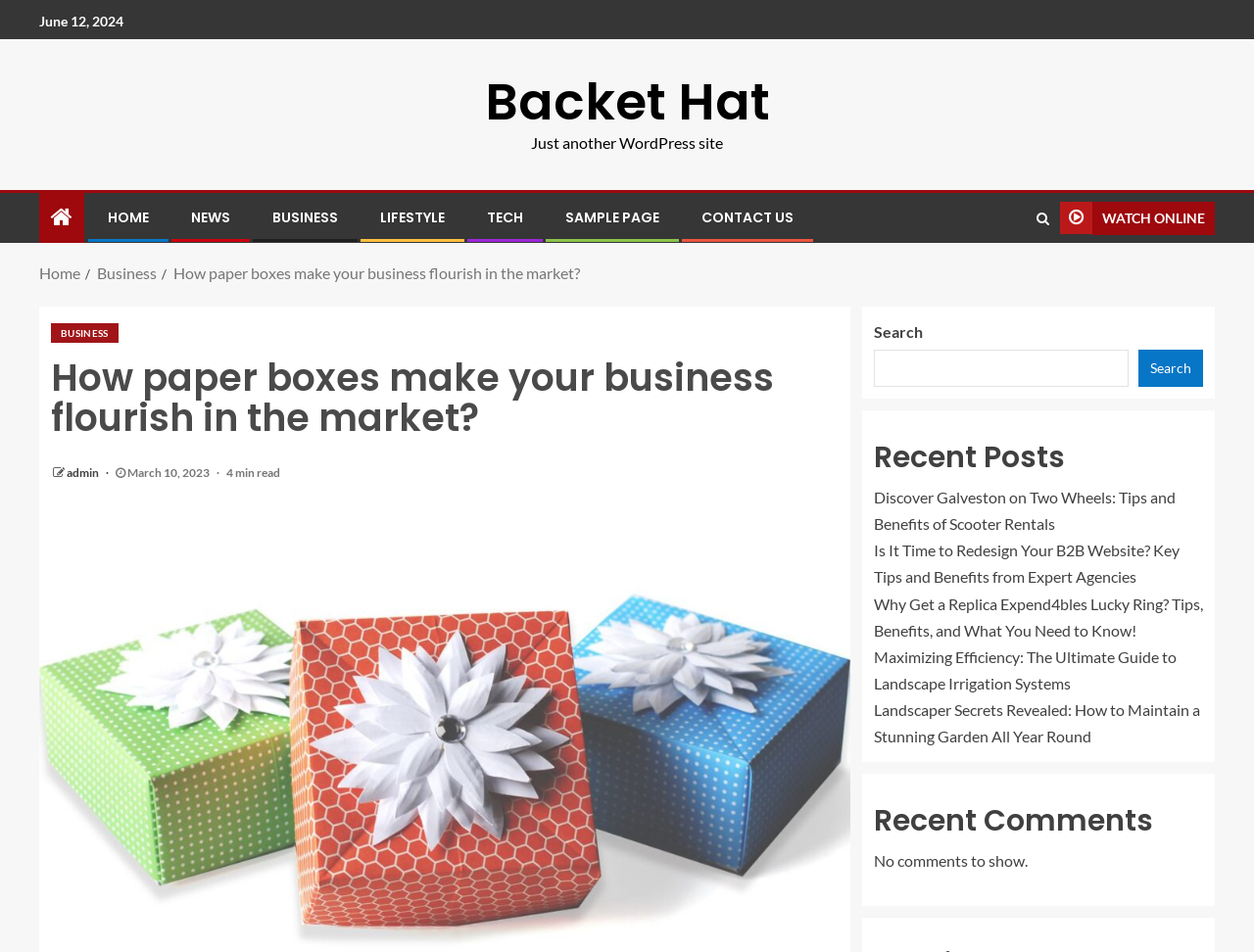Locate the bounding box coordinates of the area where you should click to accomplish the instruction: "Search for something".

[0.697, 0.367, 0.9, 0.406]